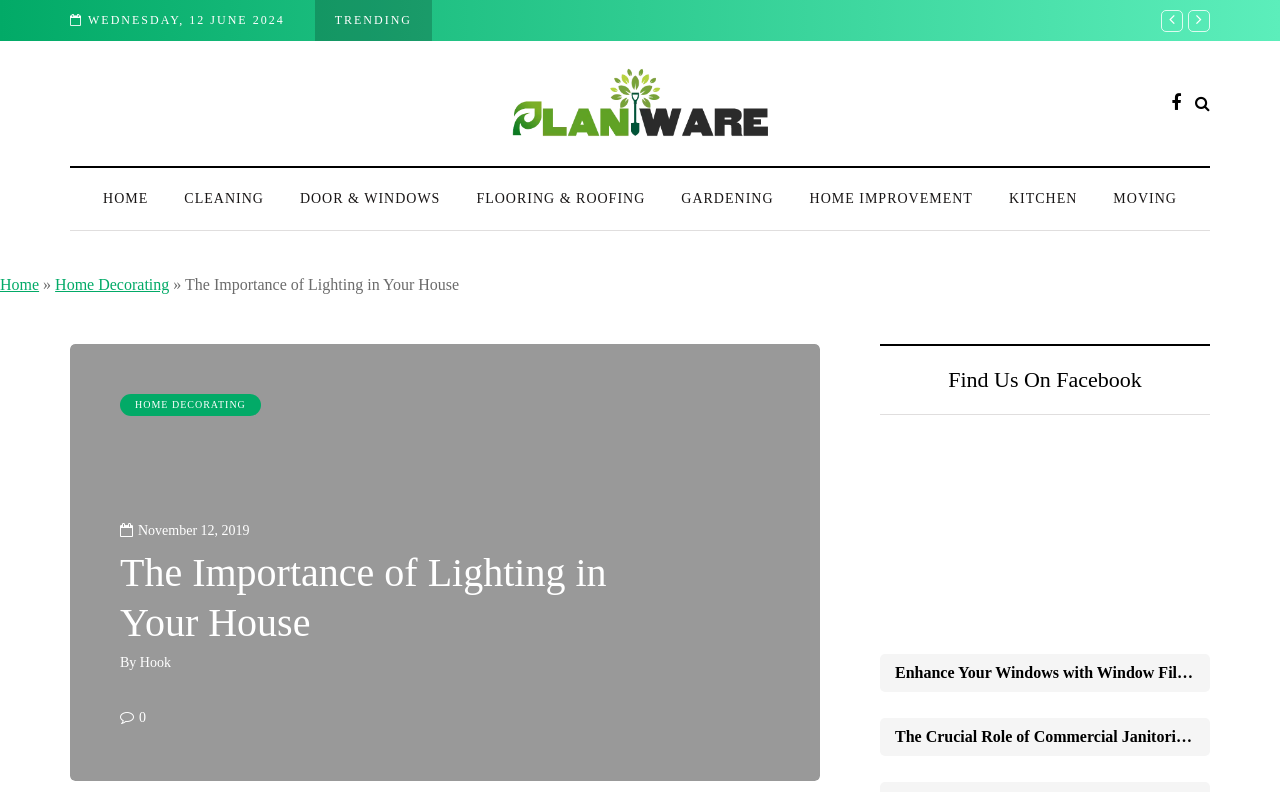What is the text of the webpage's headline?

The Importance of Lighting in Your House